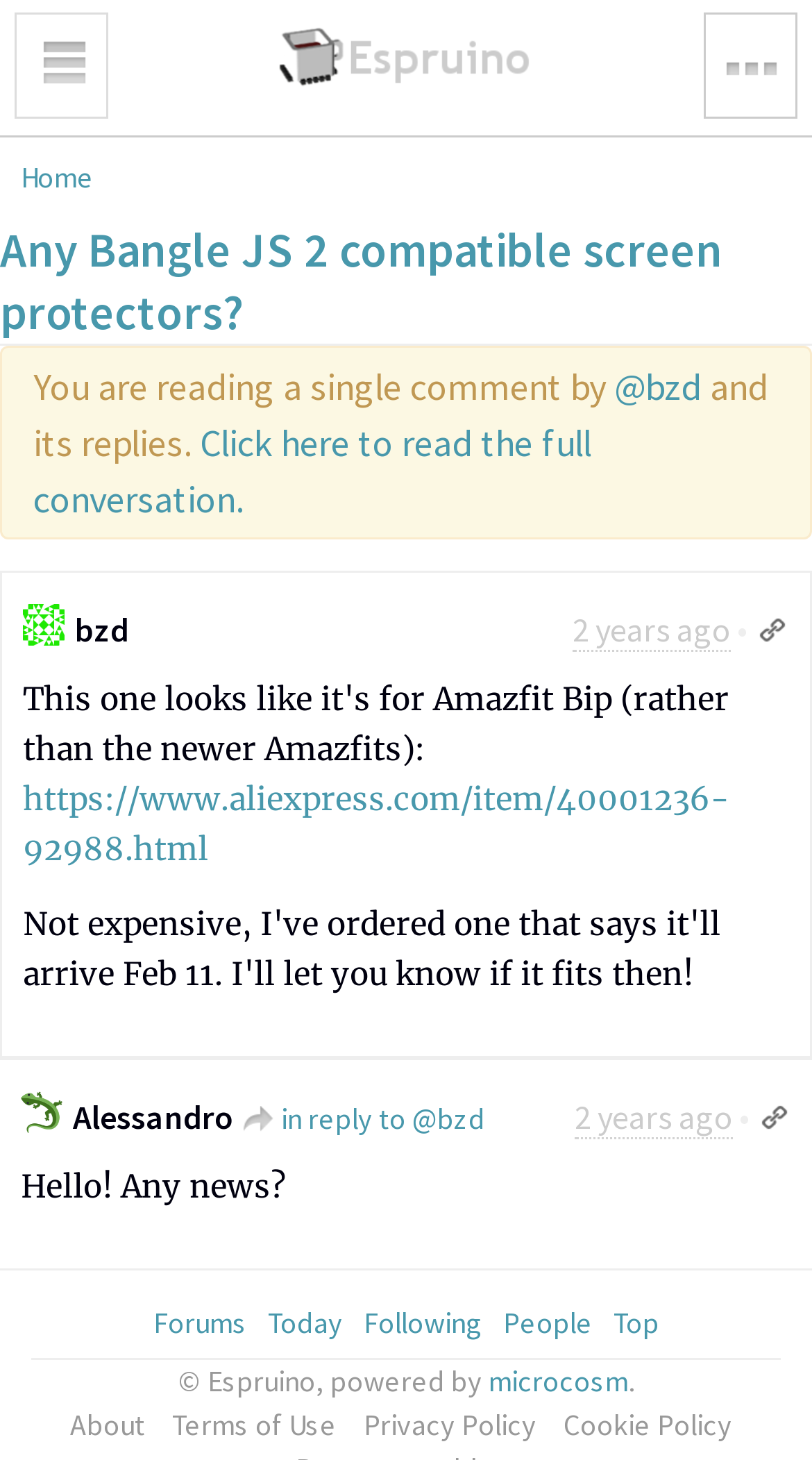Bounding box coordinates are specified in the format (top-left x, top-left y, bottom-right x, bottom-right y). All values are floating point numbers bounded between 0 and 1. Please provide the bounding box coordinate of the region this sentence describes: Today

[0.329, 0.893, 0.422, 0.919]